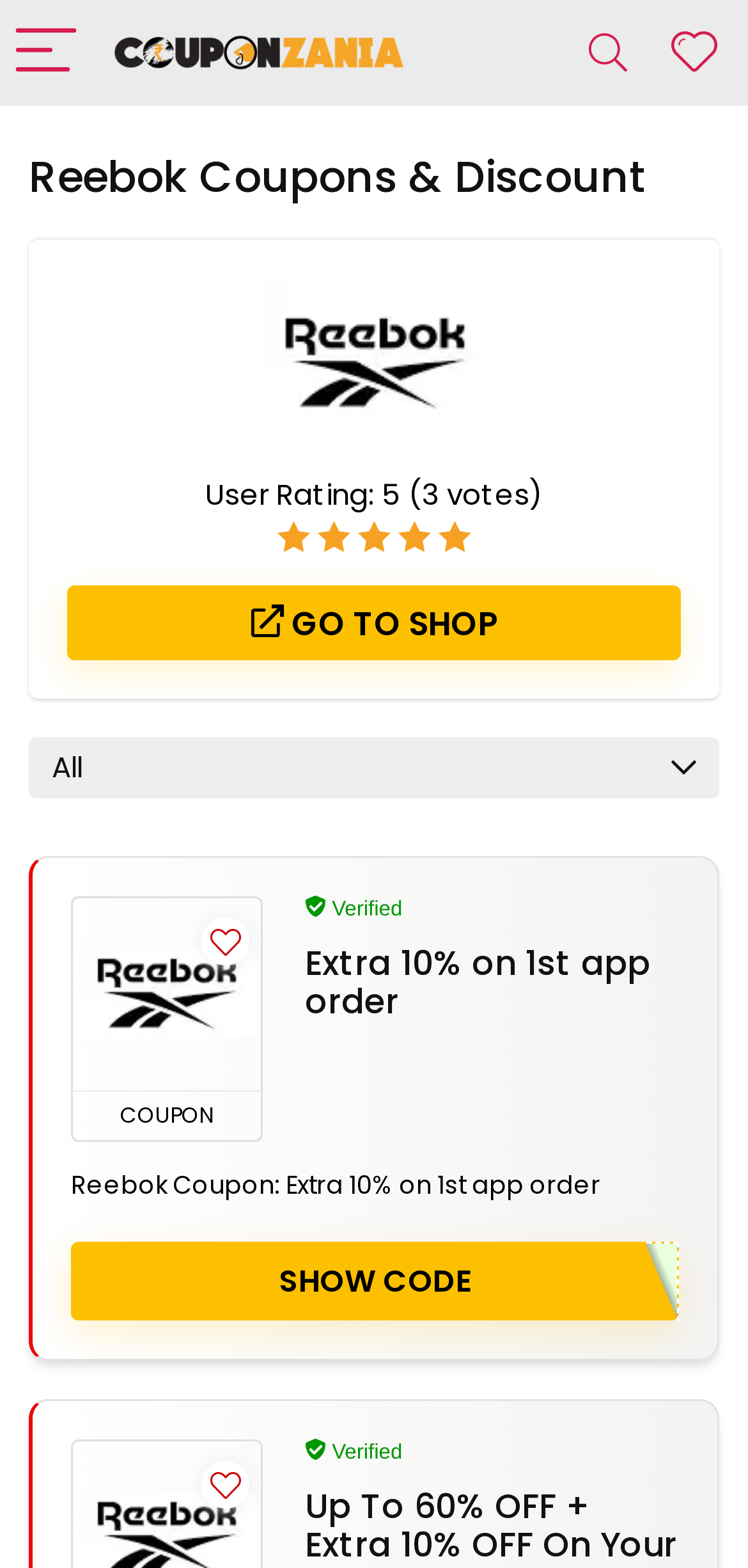Is the coupon offer verified?
Please answer the question with as much detail as possible using the screenshot.

The coupon offer is verified, as indicated by the 'Verified' label displayed next to the coupon offer details.